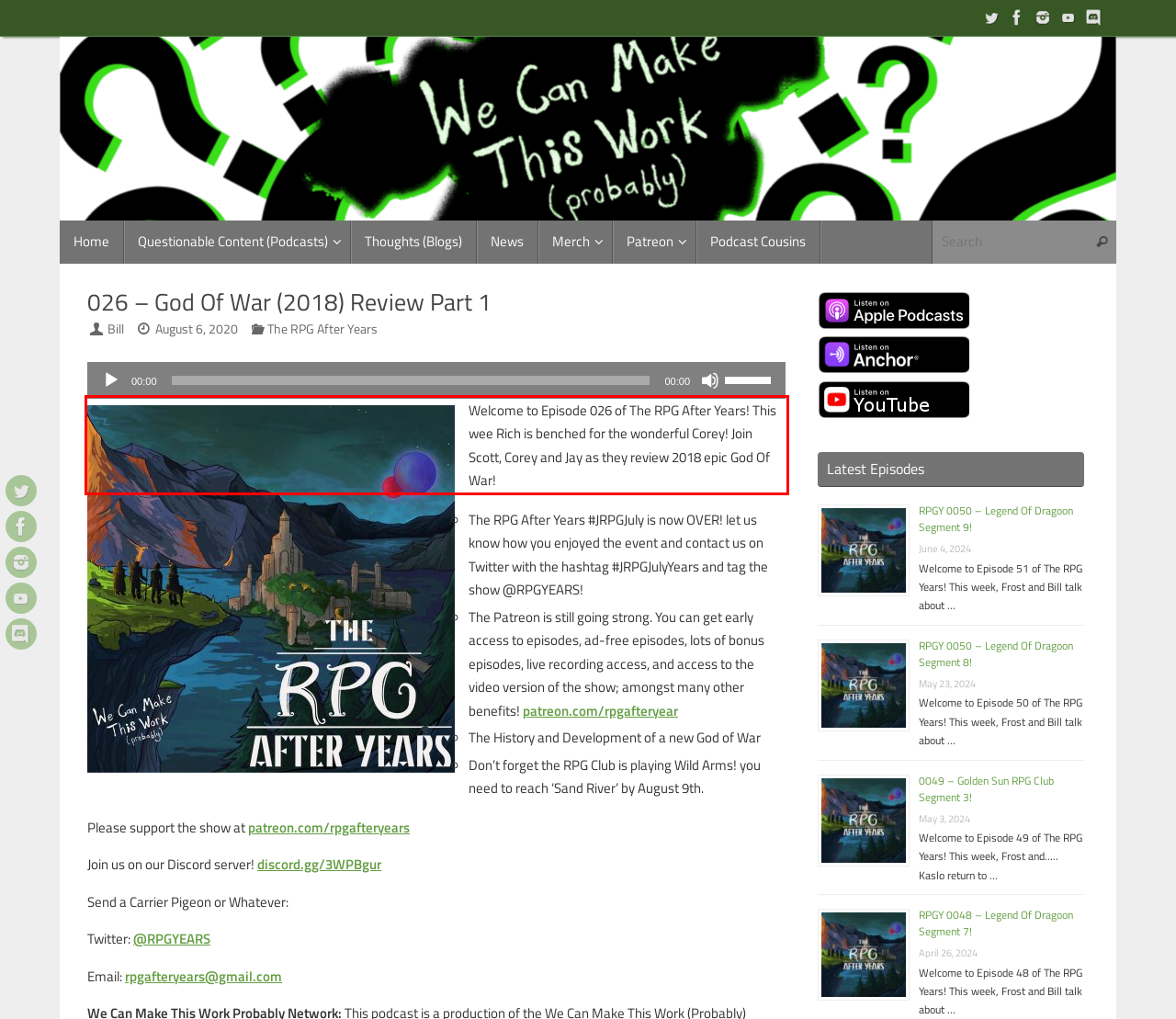Analyze the screenshot of a webpage where a red rectangle is bounding a UI element. Extract and generate the text content within this red bounding box.

Welcome to Episode 026 of The RPG After Years! This wee Rich is benched for the wonderful Corey! Join Scott, Corey and Jay as they review 2018 epic God Of War!